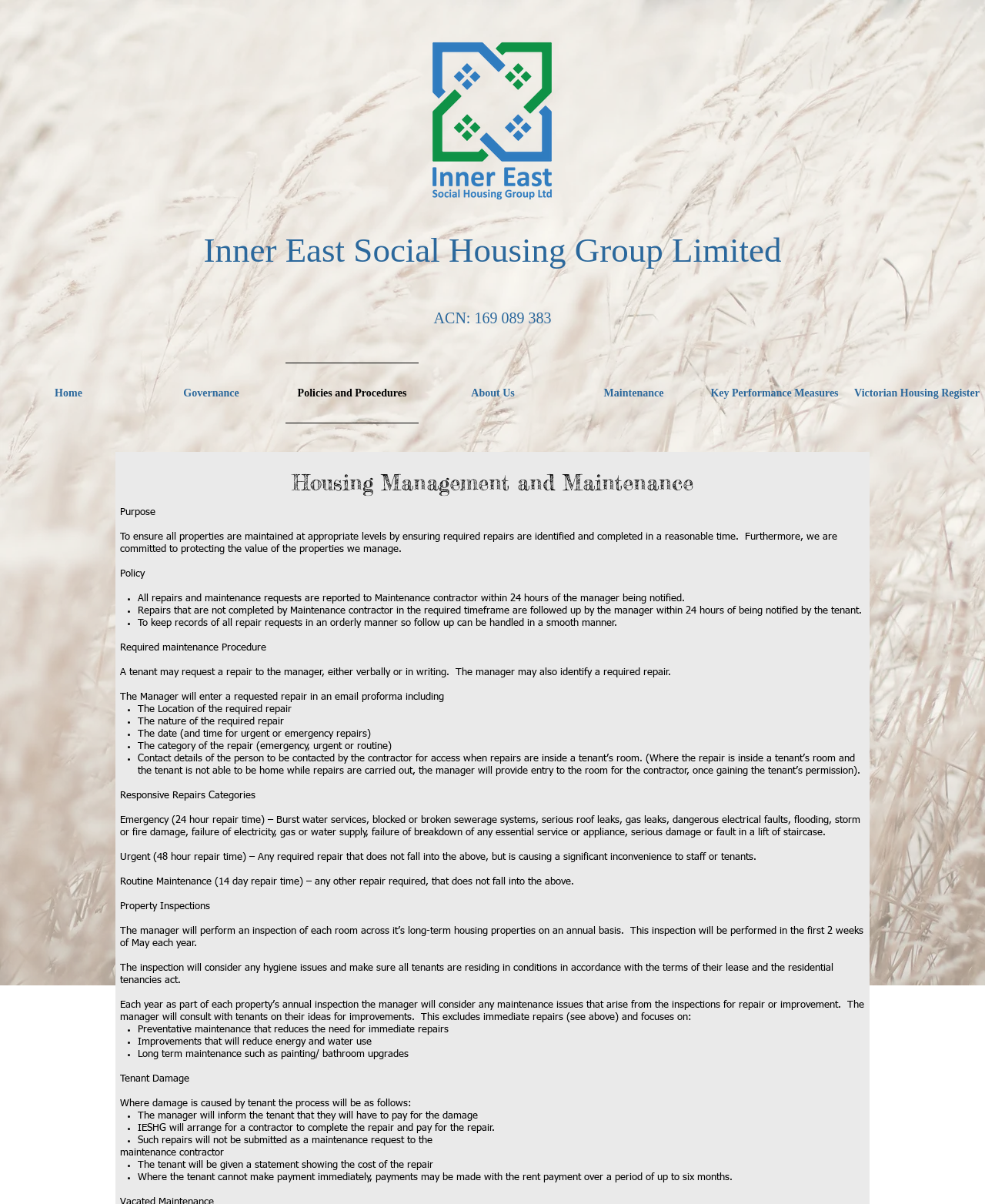Using the description: "Victorian Housing Register", identify the bounding box of the corresponding UI element in the screenshot.

[0.858, 0.301, 1.0, 0.352]